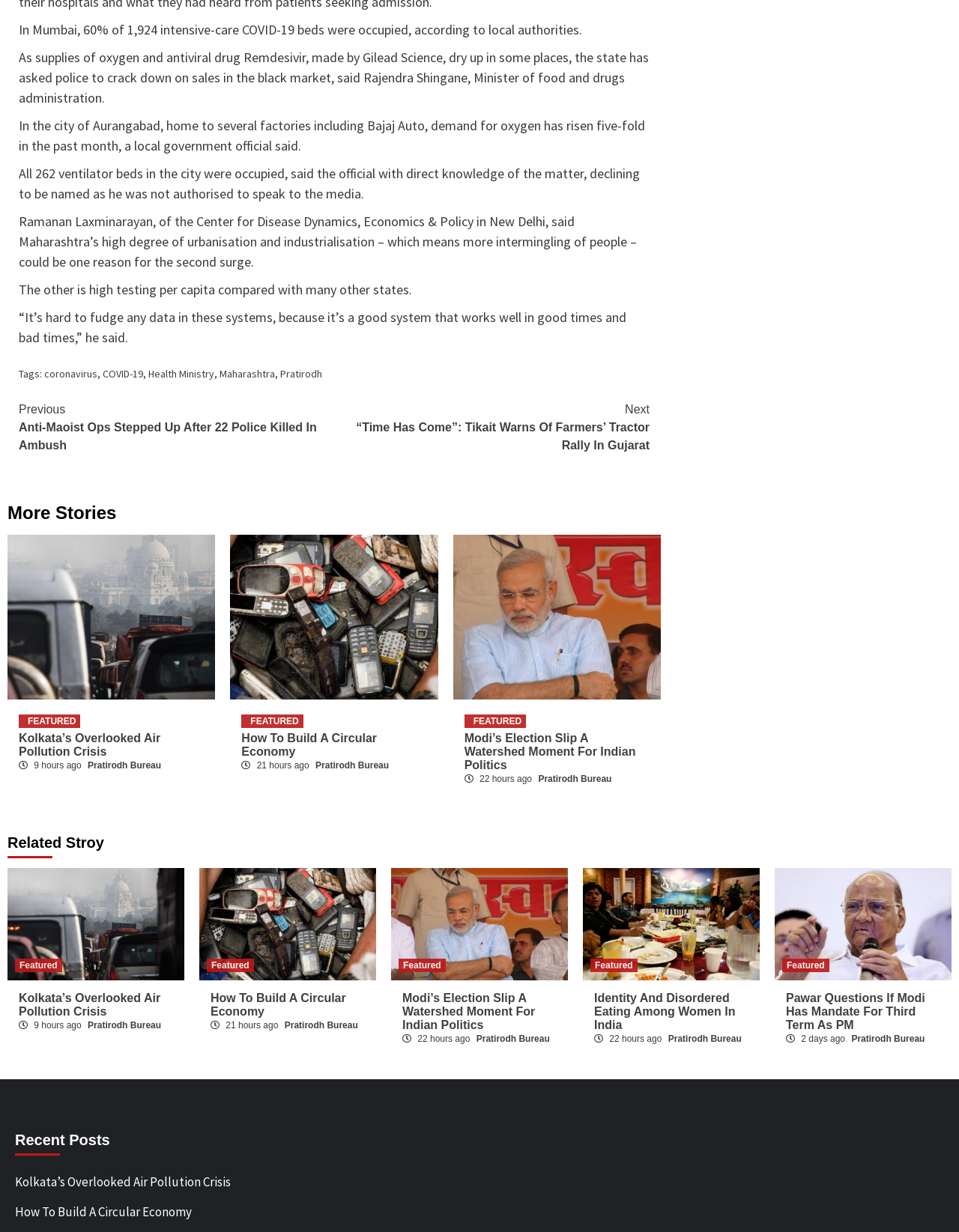Please analyze the image and give a detailed answer to the question:
What is the name of the organization mentioned in the article?

The name of the organization can be found in the figcaption elements, which mention 'Pratirodh Bureau' as the source of several articles.